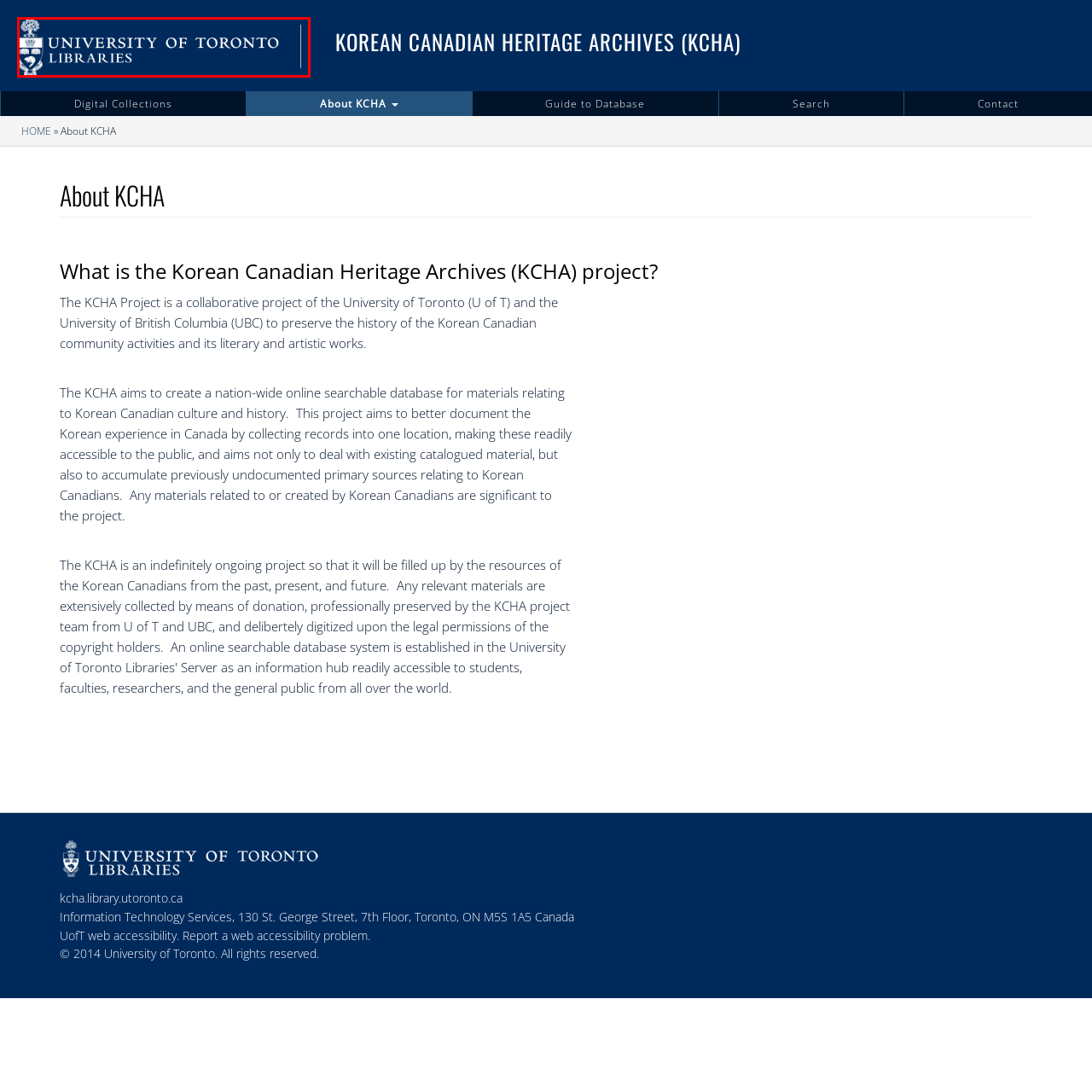Explain what is happening in the image inside the red outline in great detail.

This image features the logo of the University of Toronto Libraries, prominently displayed against a deep blue background. The logo showcases a stylized tree emblem, symbolizing growth and knowledge, alongside the text "University of Toronto Libraries" in a clean, modern font. This visual representation highlights the institution's commitment to preserving and providing access to a vast array of resources, supporting the academic and cultural mission of the university, as well as its role in initiatives like the Korean Canadian Heritage Archives (KCHA) project.